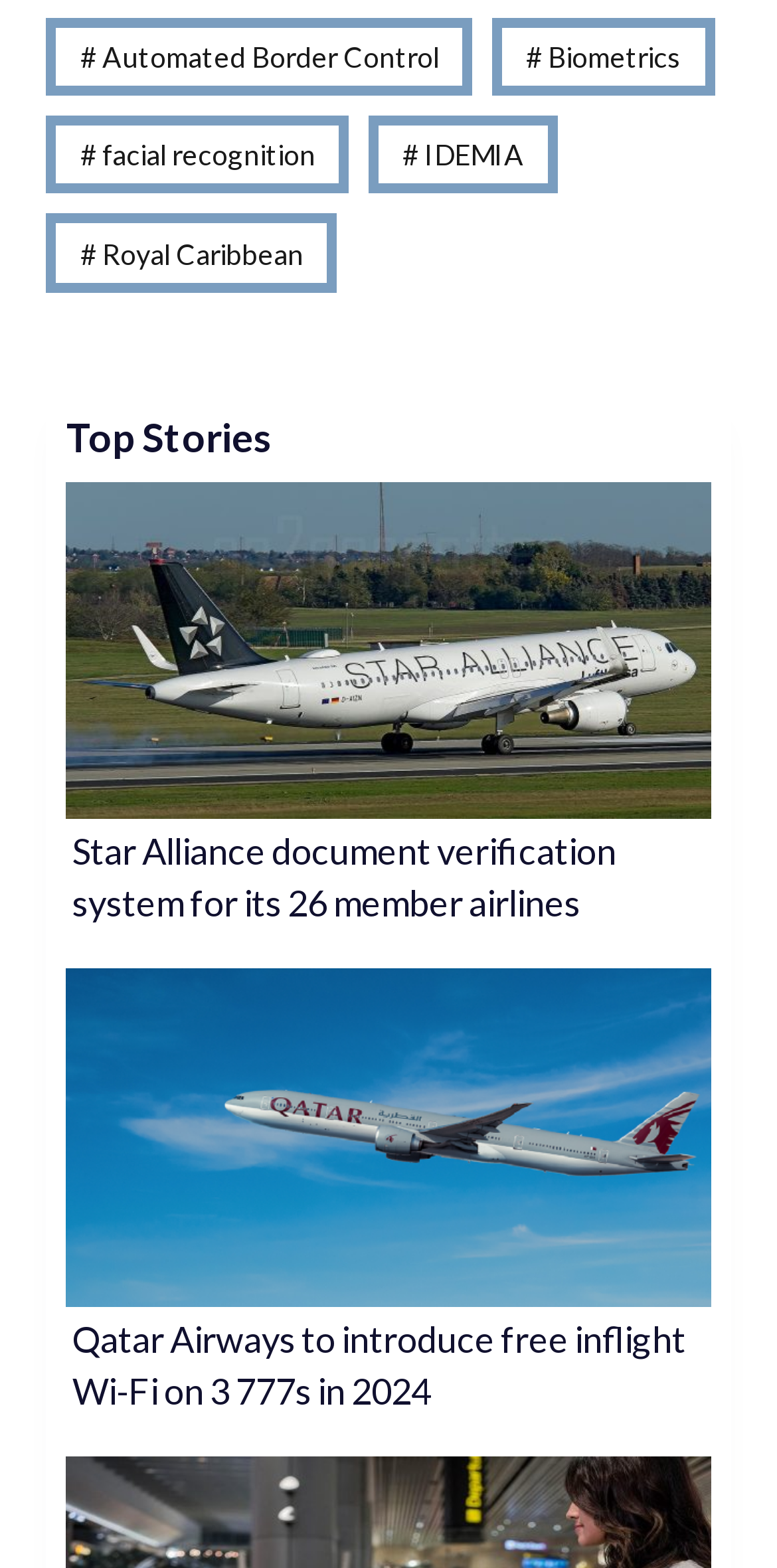Locate the bounding box coordinates of the area you need to click to fulfill this instruction: 'Read Top Stories'. The coordinates must be in the form of four float numbers ranging from 0 to 1: [left, top, right, bottom].

[0.086, 0.263, 0.914, 0.295]